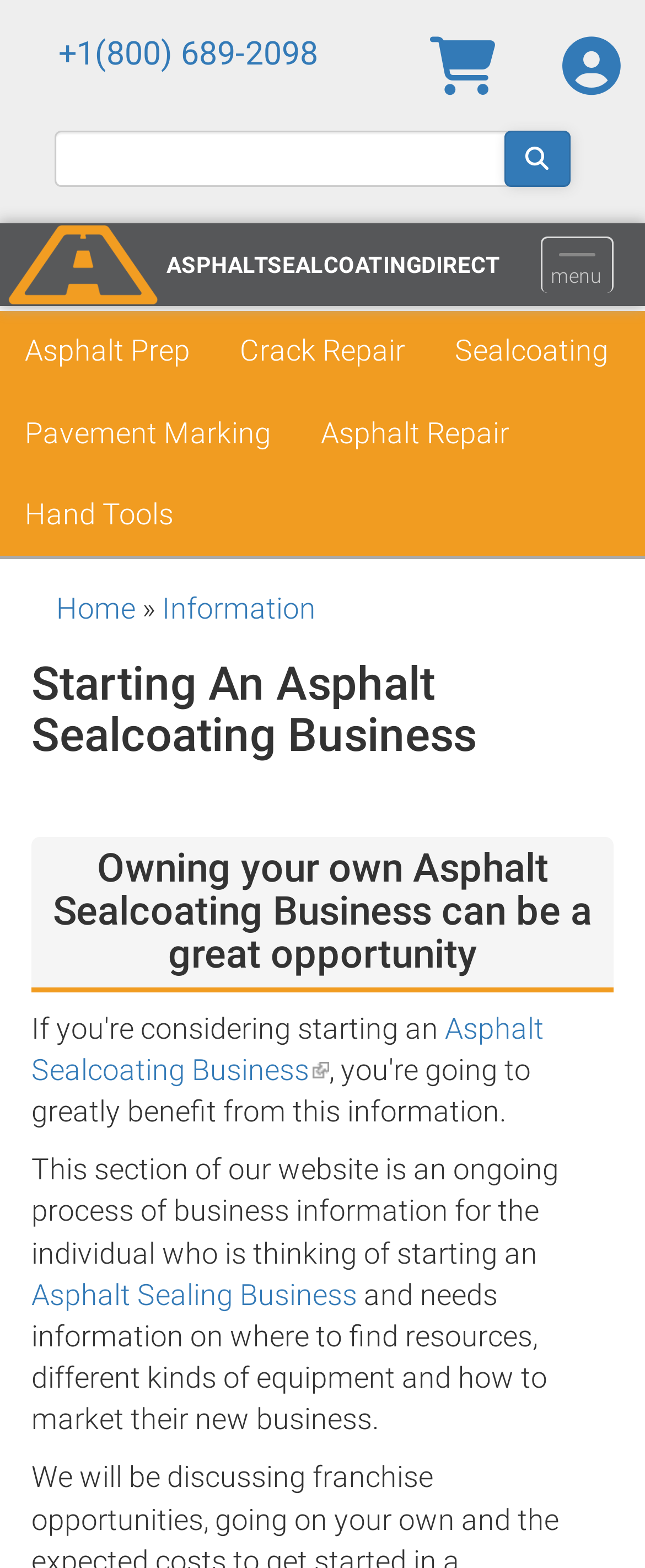Please identify the bounding box coordinates of the region to click in order to complete the task: "Click the 'Home' link". The coordinates must be four float numbers between 0 and 1, specified as [left, top, right, bottom].

[0.01, 0.143, 0.247, 0.196]